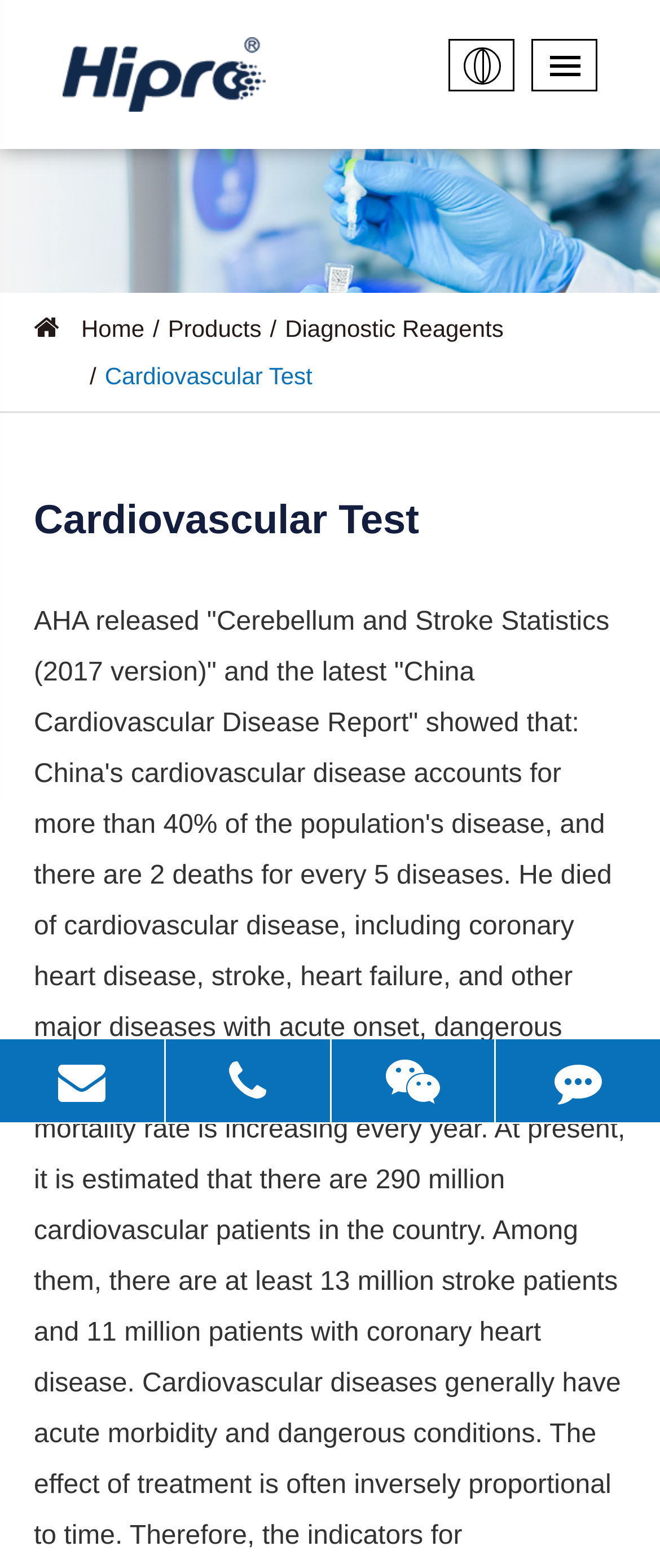Find the bounding box of the UI element described as follows: "Diagnostic Reagents".

[0.432, 0.201, 0.763, 0.218]